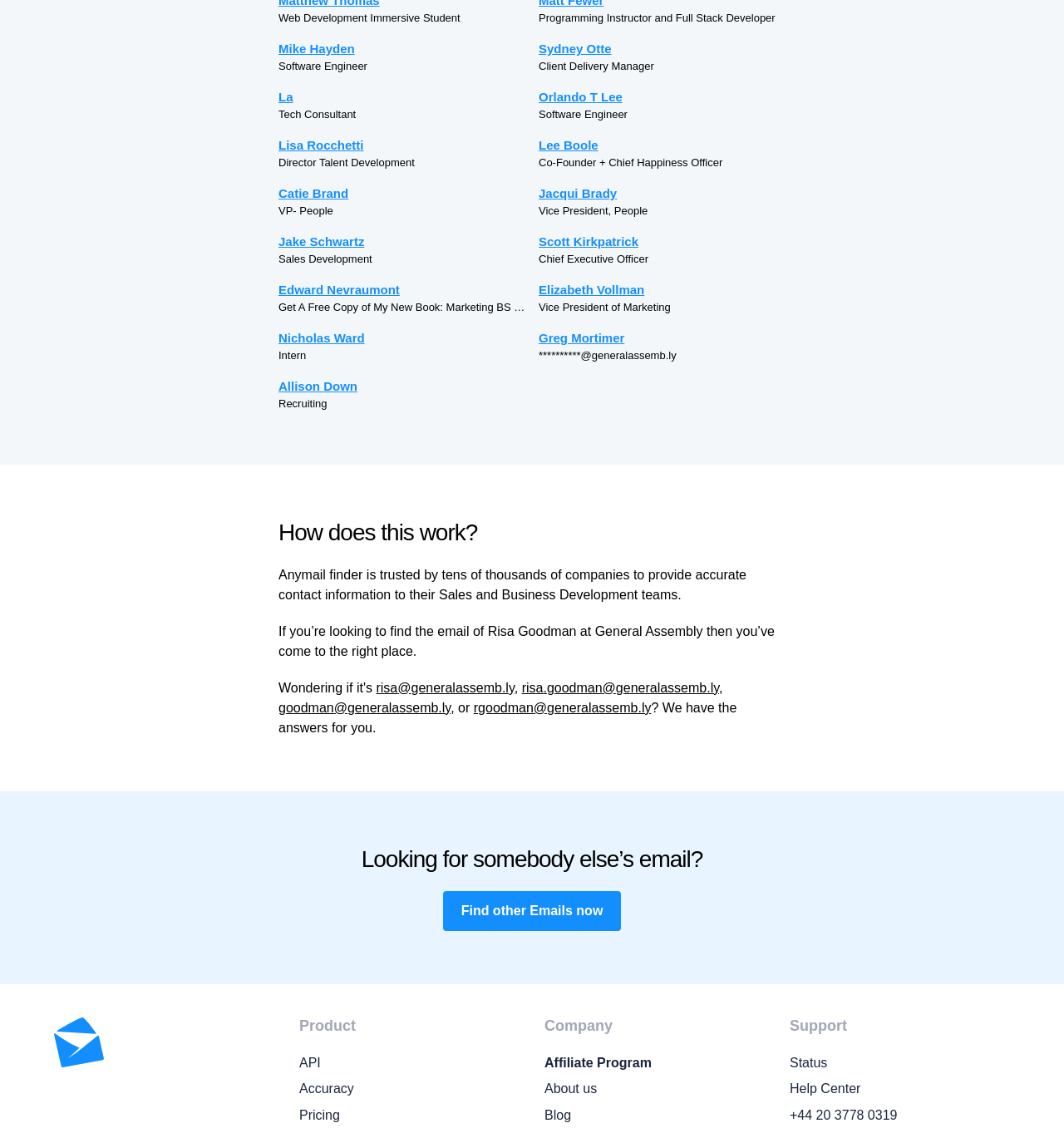Can you specify the bounding box coordinates for the region that should be clicked to fulfill this instruction: "Check the About us page".

[0.512, 0.956, 0.719, 0.975]